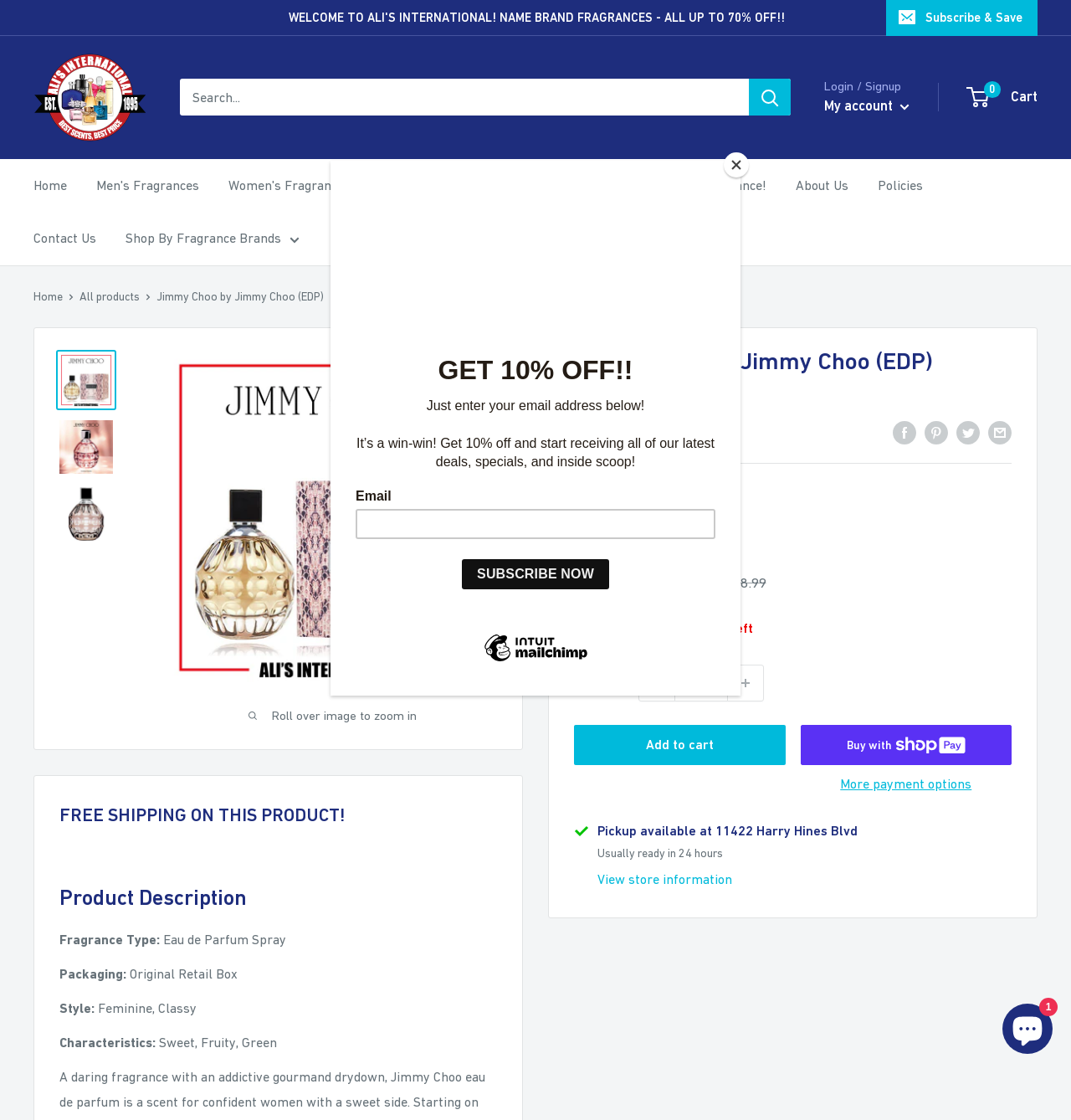Is free shipping available for this product?
Using the image as a reference, give an elaborate response to the question.

I found the answer by looking at the section that says 'FREE SHIPPING ON THIS PRODUCT!'. This suggests that free shipping is available for this product.